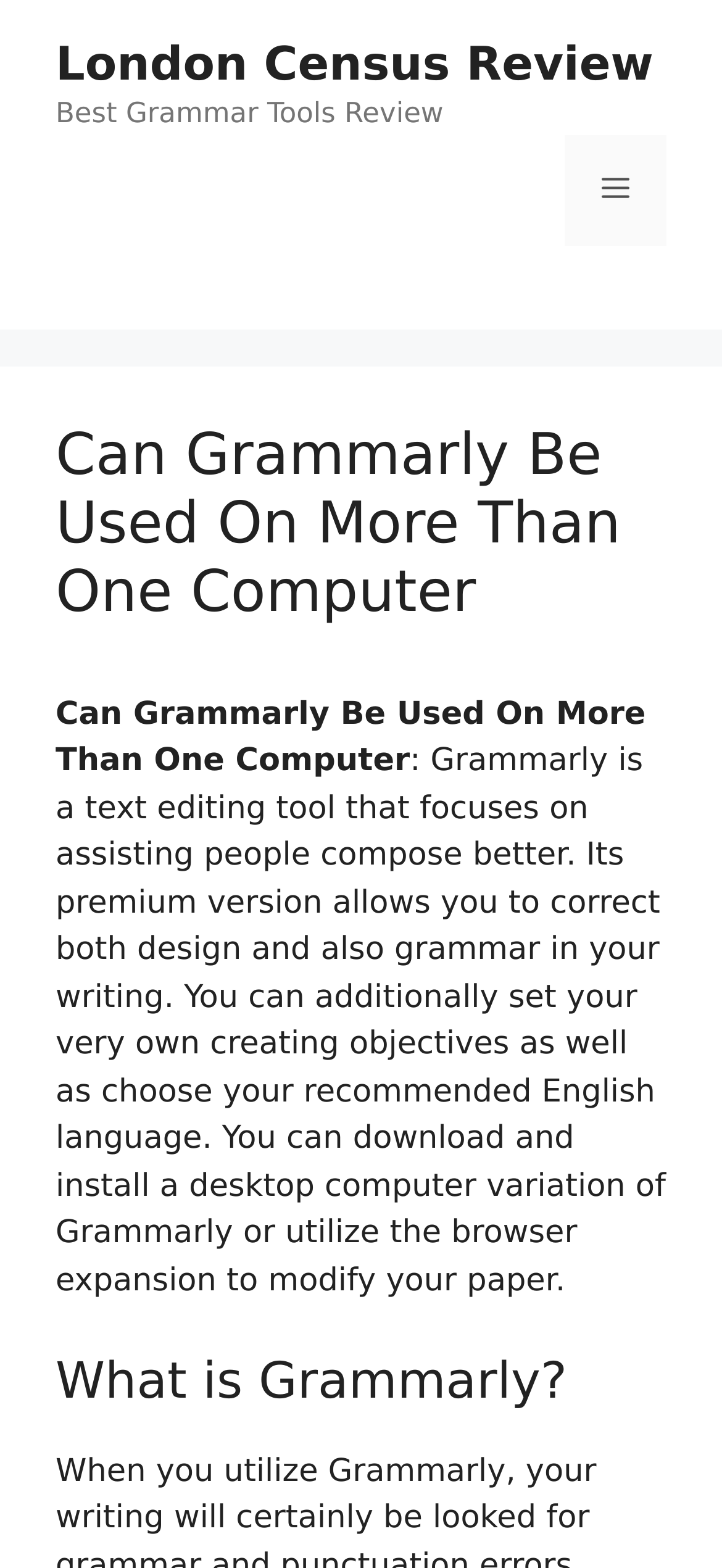Is Grammarly available as a desktop application?
Please ensure your answer to the question is detailed and covers all necessary aspects.

The webpage mentions that users can download and install a desktop computer version of Grammarly, in addition to using the browser extension to edit their papers.